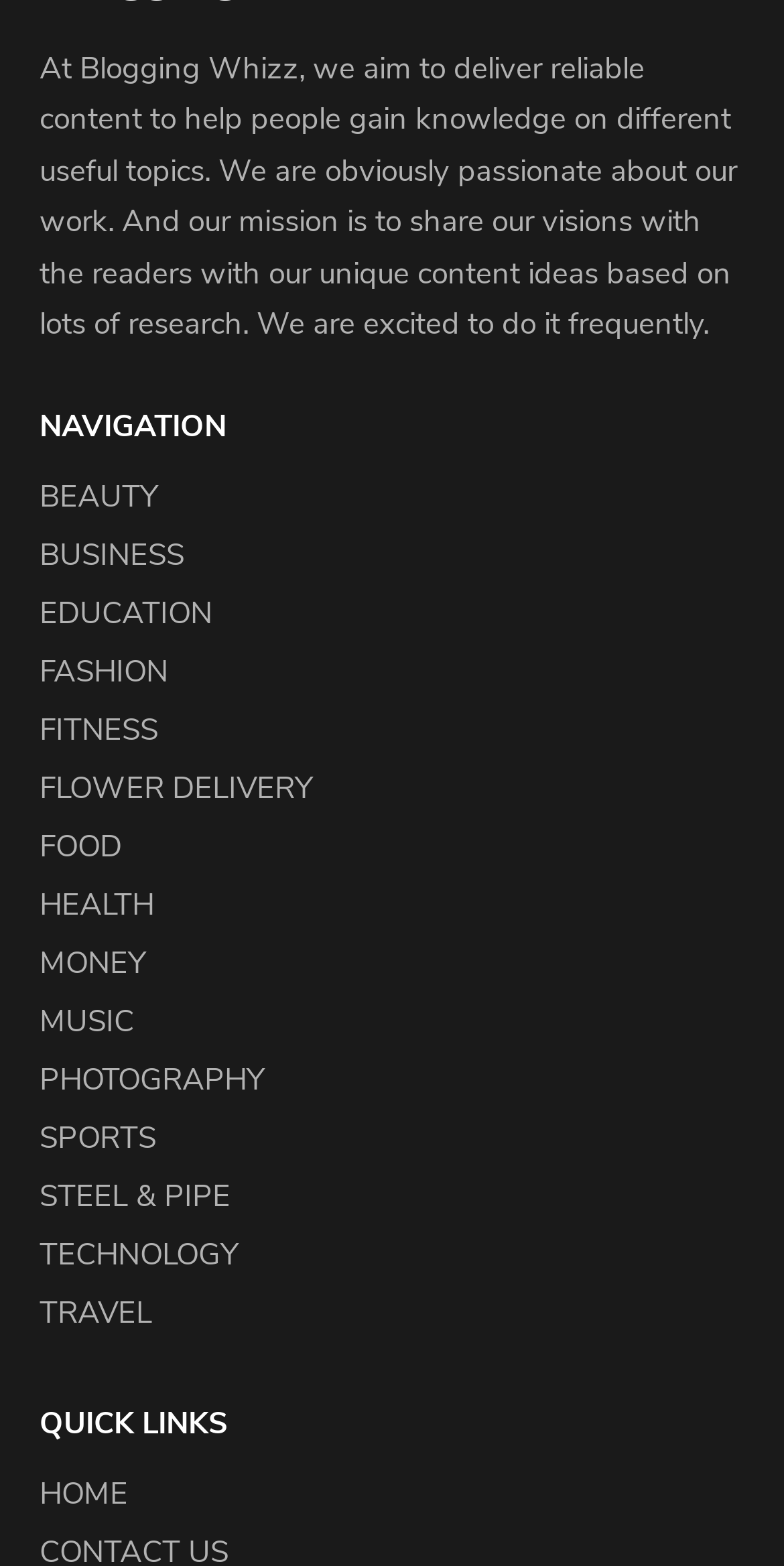Using the description "Flower Delivery", predict the bounding box of the relevant HTML element.

[0.05, 0.49, 0.399, 0.516]